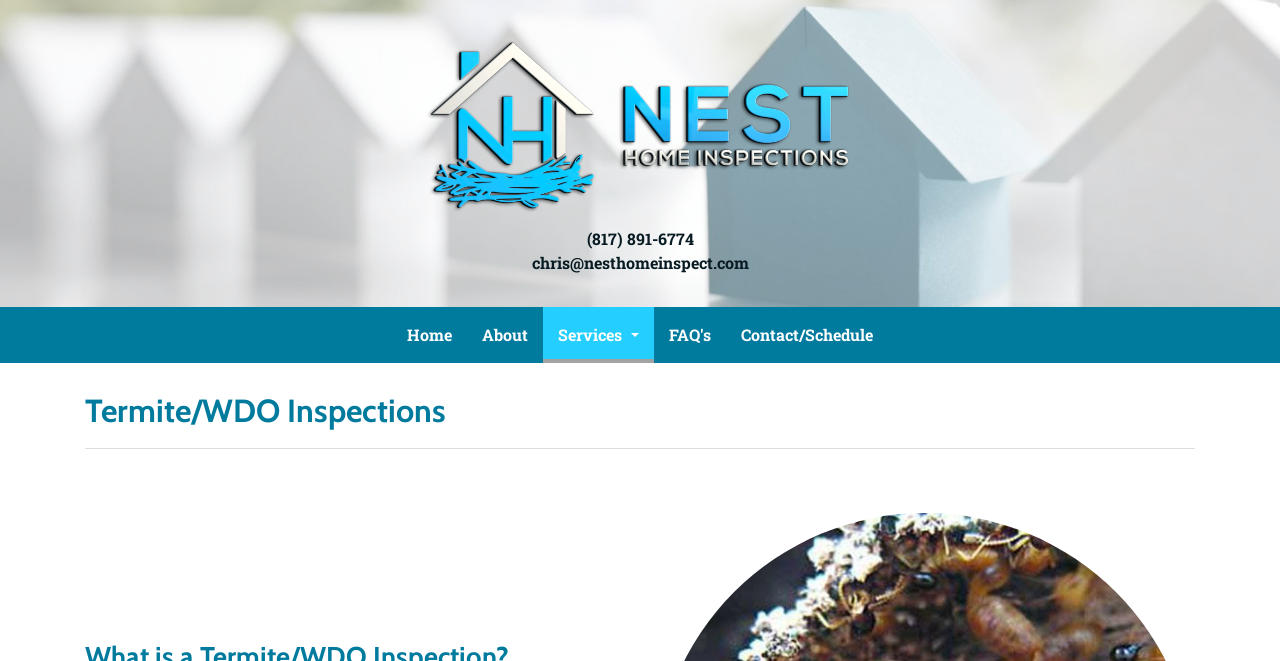Describe all significant elements and features of the webpage.

The webpage is about Nest Home Inspections in Rhome, TX, and it displays the services they offer. At the top, there is a header section that contains the company's logo, which is an image, and the company name "Nest Home Inspections" in a link. Below the logo, there are two more links, one for the phone number "(817) 891-6774" and another for the email address "chris@nesthomeinspect.com". 

To the right of these links, there is a vertical menu with five menu items: "Home", "About", "Services", "FAQ's", and "Contact/Schedule". The "Services" menu item is currently selected.

Below the header section, there is a heading that reads "Termite/WDO Inspections". This heading is centered near the top of the page.